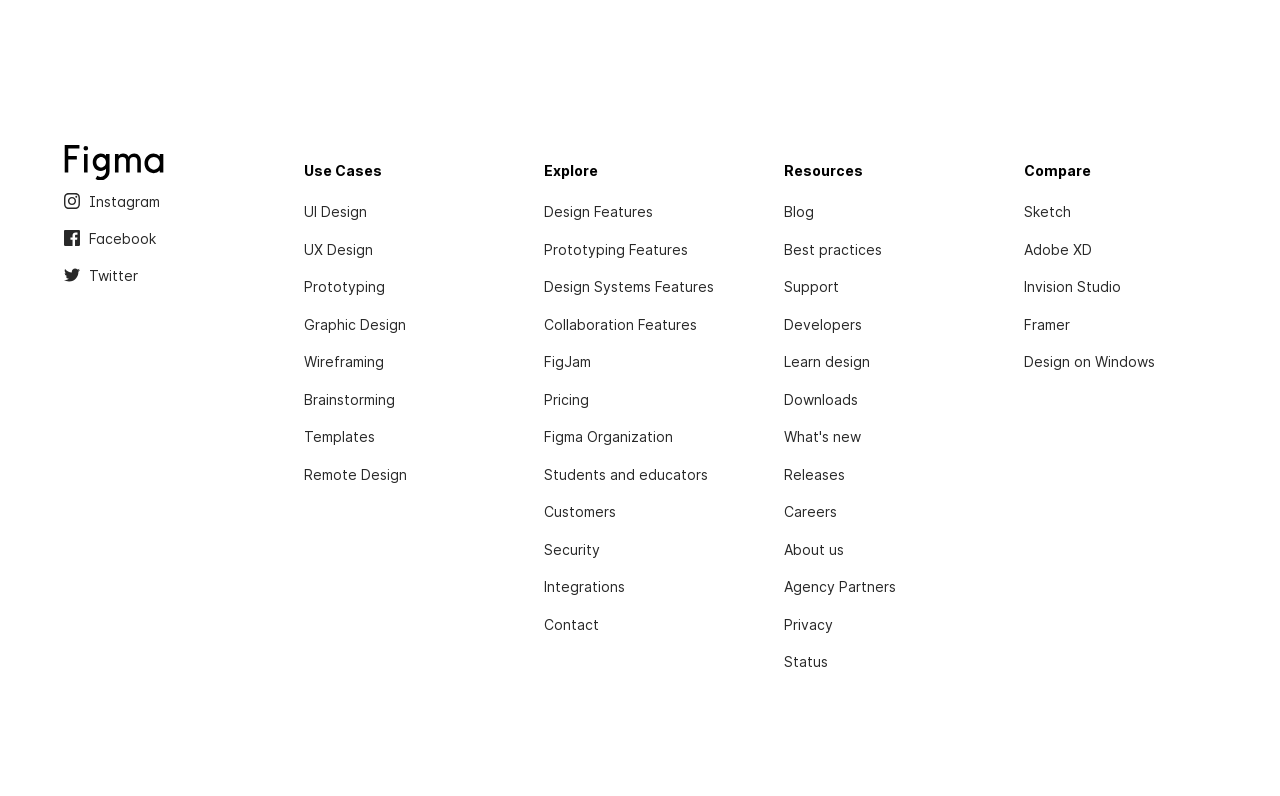What is the first link listed under the 'Compare' category?
Using the image, provide a concise answer in one word or a short phrase.

Sketch